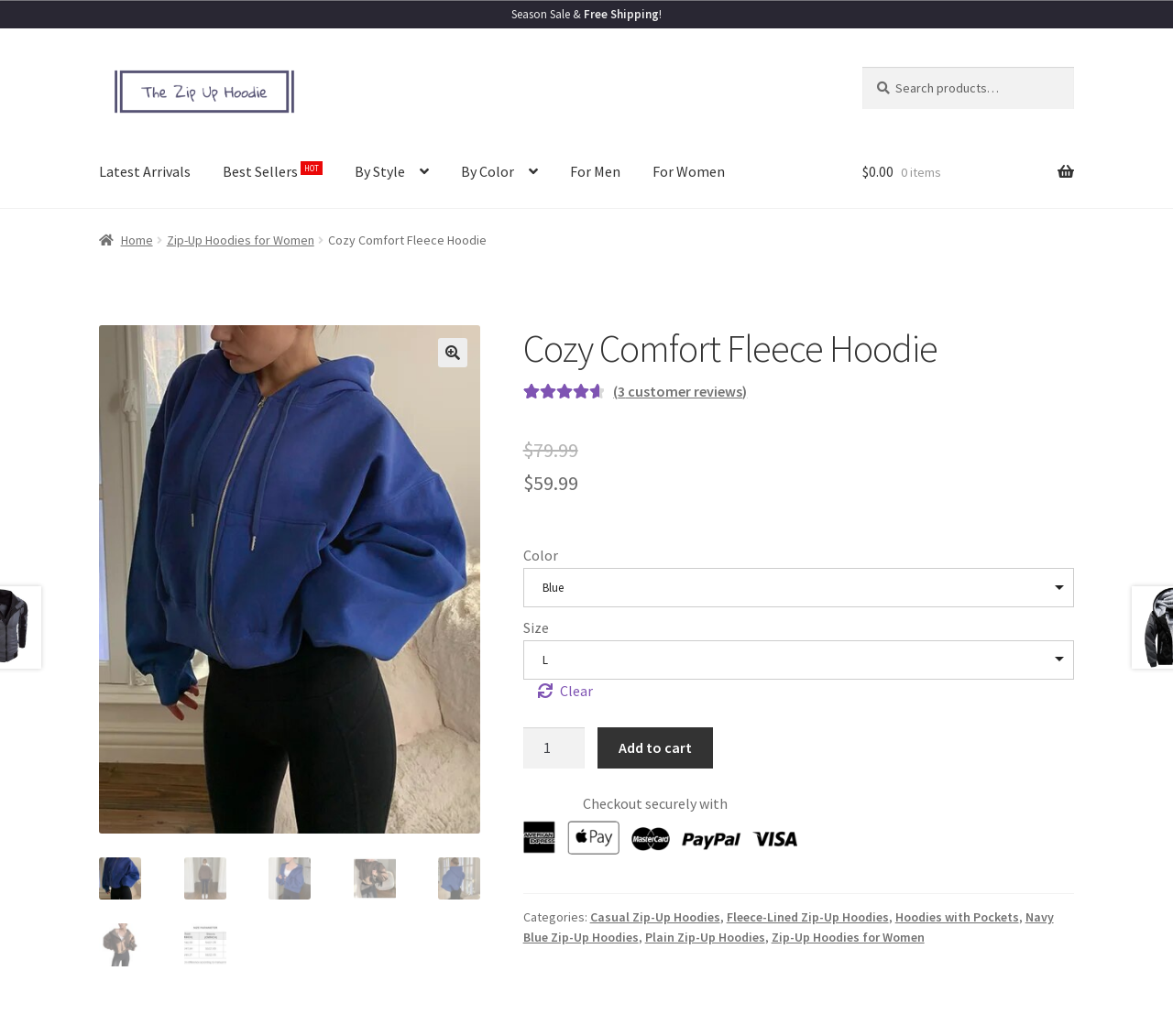Please identify the bounding box coordinates of the element I need to click to follow this instruction: "View product reviews".

[0.523, 0.369, 0.637, 0.386]